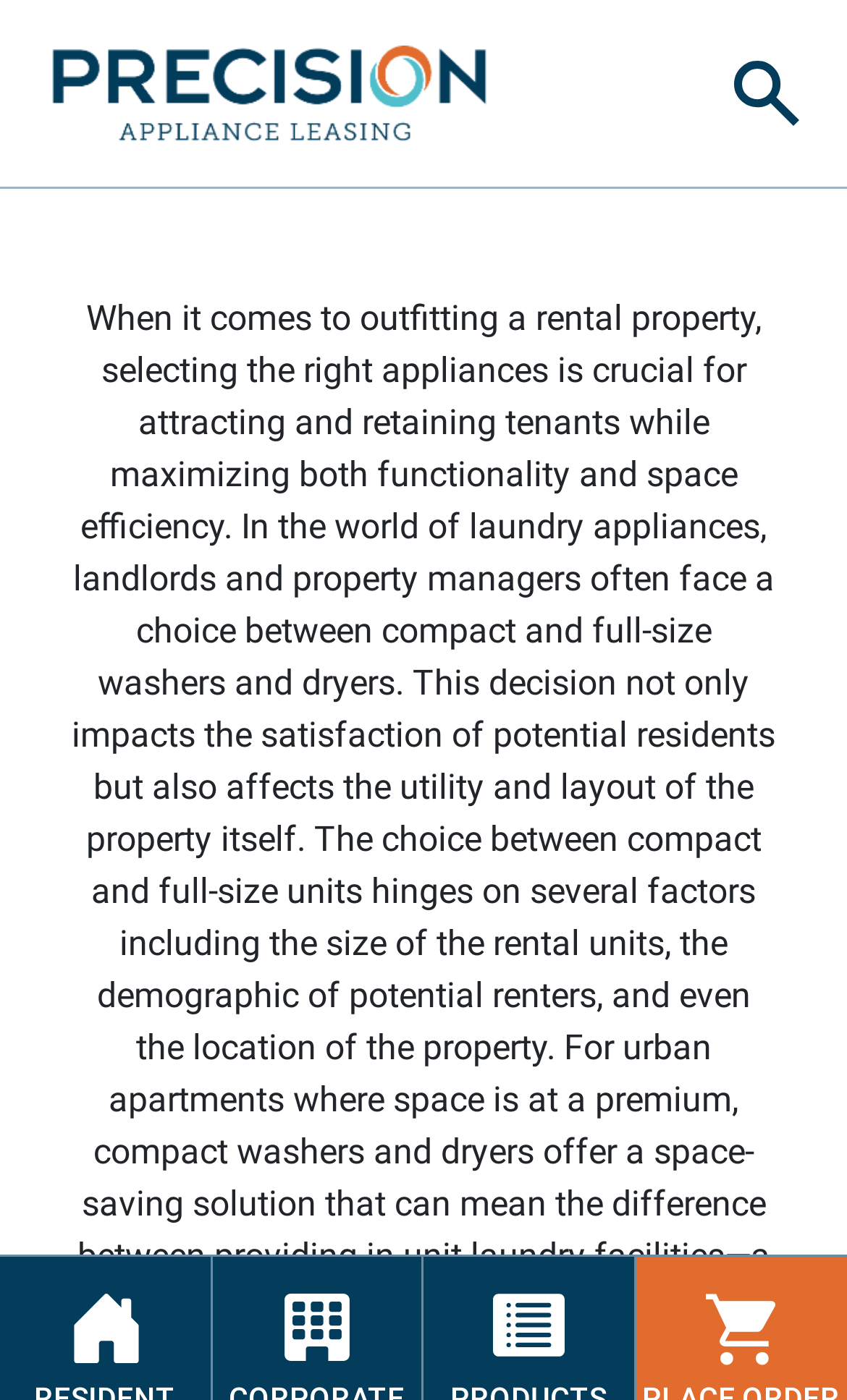What is the function of the textbox?
Please give a detailed and thorough answer to the question, covering all relevant points.

The textbox has a description 'Type search term and press enter', which suggests that its function is to allow users to input search terms.